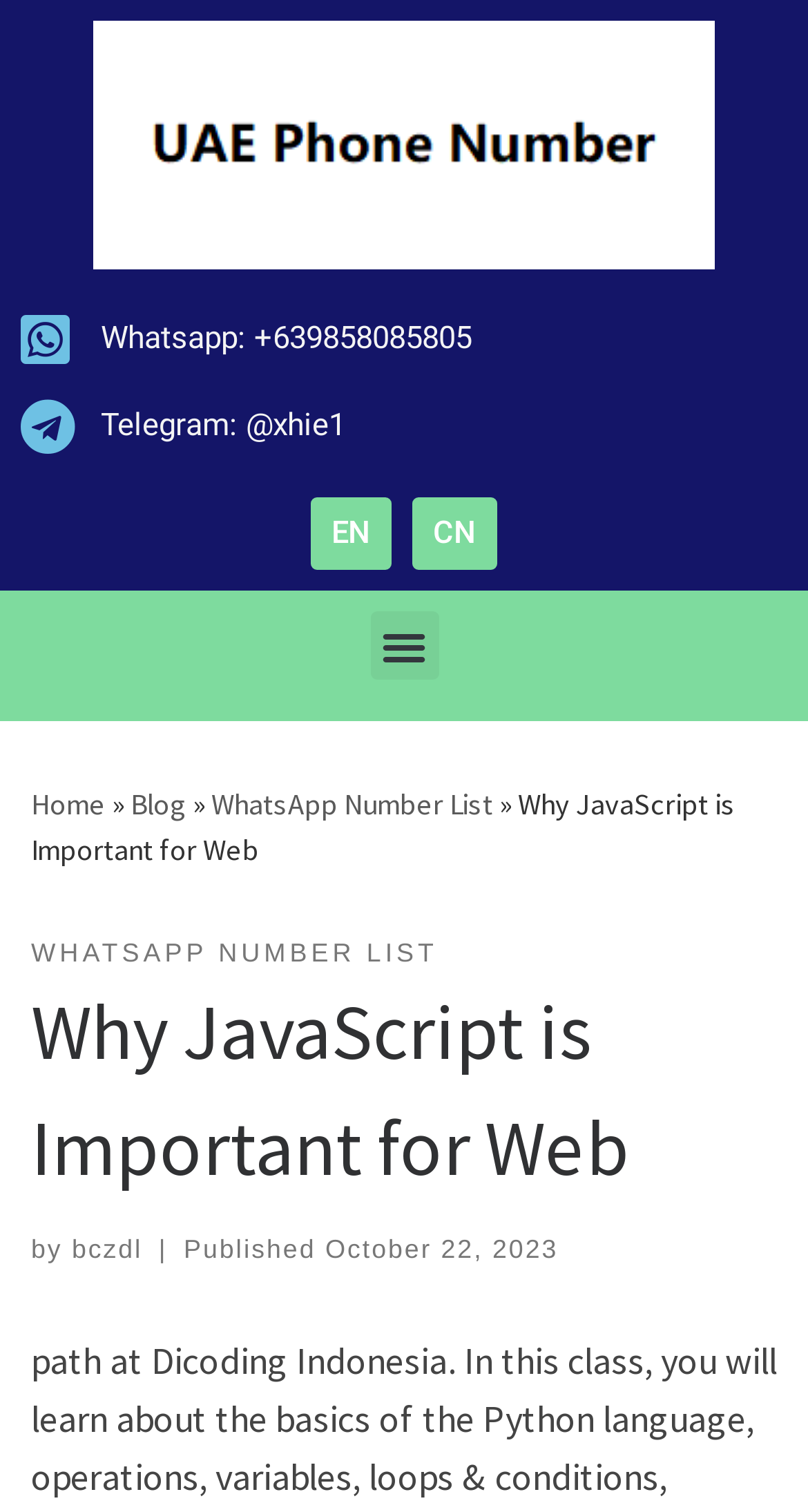Please study the image and answer the question comprehensively:
When was the blog post published?

The publication date of the blog post can be determined by looking at the timestamp of the blog post, which says 'Published October 22, 2023', indicating that the blog post was published on October 22, 2023.